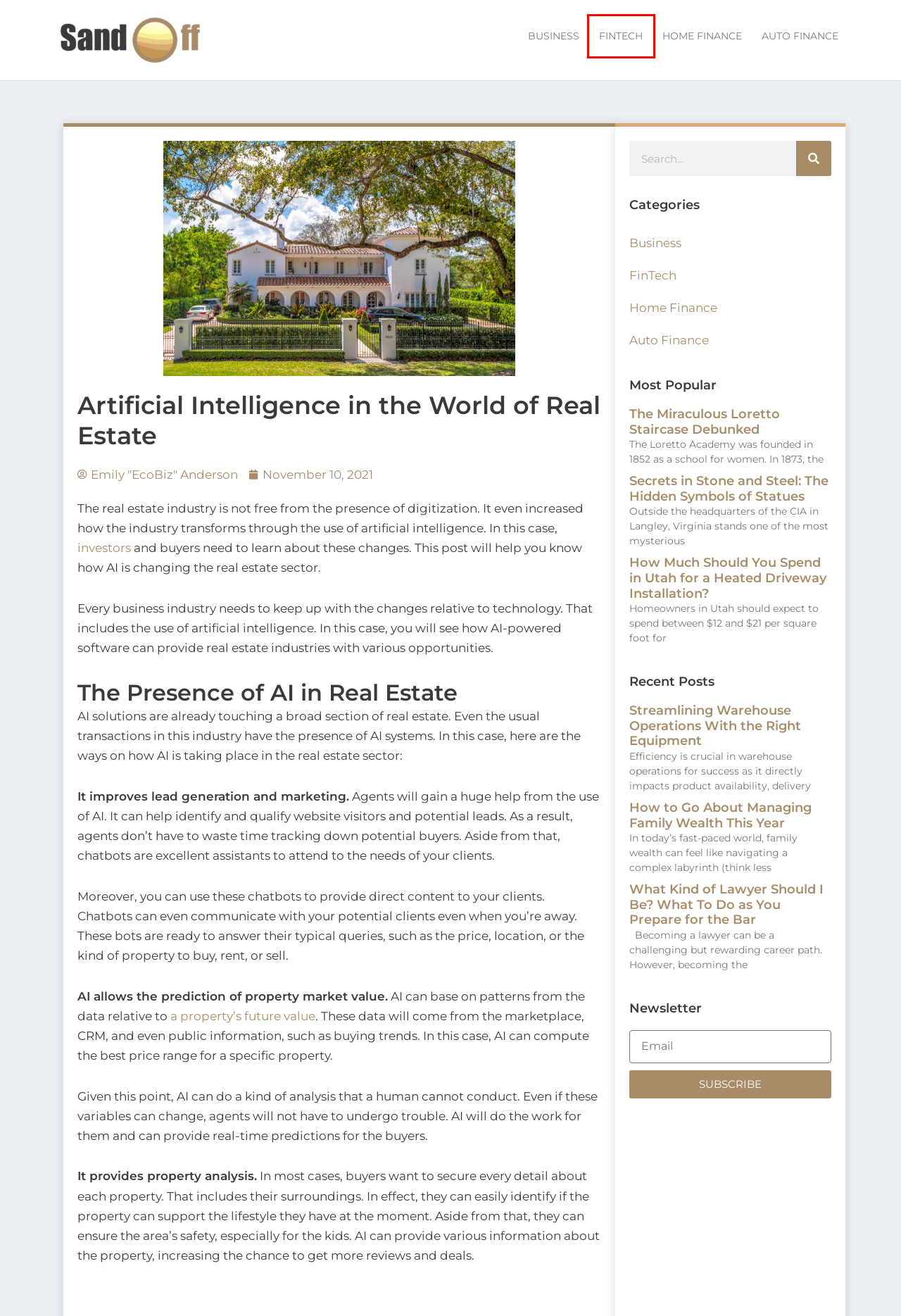You are presented with a screenshot of a webpage with a red bounding box. Select the webpage description that most closely matches the new webpage after clicking the element inside the red bounding box. The options are:
A. Sandoff: Your go-to source for business and finance insights.
B. FinTech Archives - Sandoff
C. What Kind of Lawyer Should I Be? What To Do as You Prepare for the Bar - Sandoff
D. How to Go About Managing Family Wealth This Year - Sandoff
E. Business Archives - Sandoff
F. What's the Average Cost of a Heated Driveway Installation in Utah? | Sandoff
G. The Truth behind the Loretto Chapel Staircase | Sandoff
H. Optimizing Warehouse Operations with Appropriate Equipment - Sandoff

B